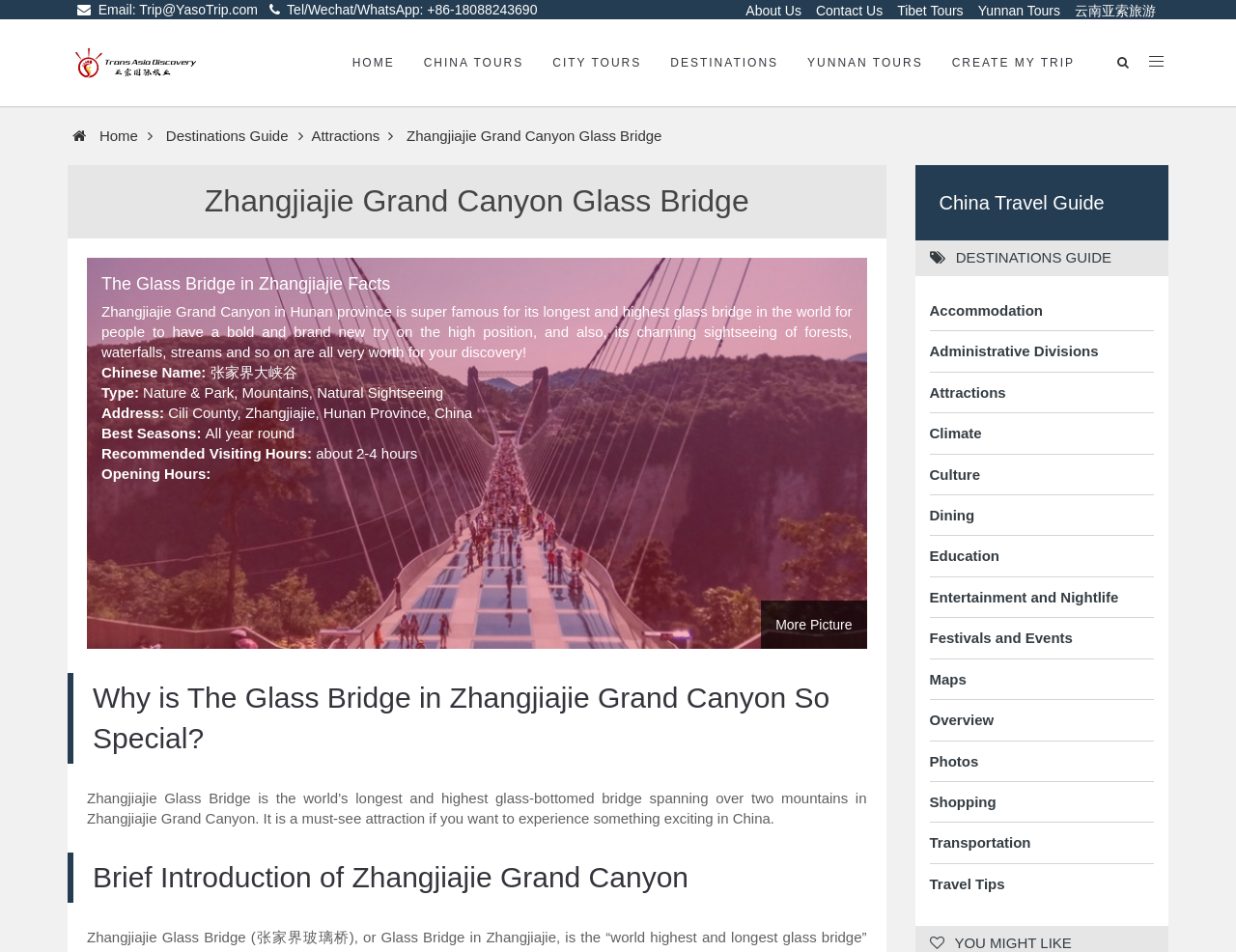Locate the bounding box coordinates of the element's region that should be clicked to carry out the following instruction: "Get travel tips". The coordinates need to be four float numbers between 0 and 1, i.e., [left, top, right, bottom].

[0.752, 0.918, 0.934, 0.939]